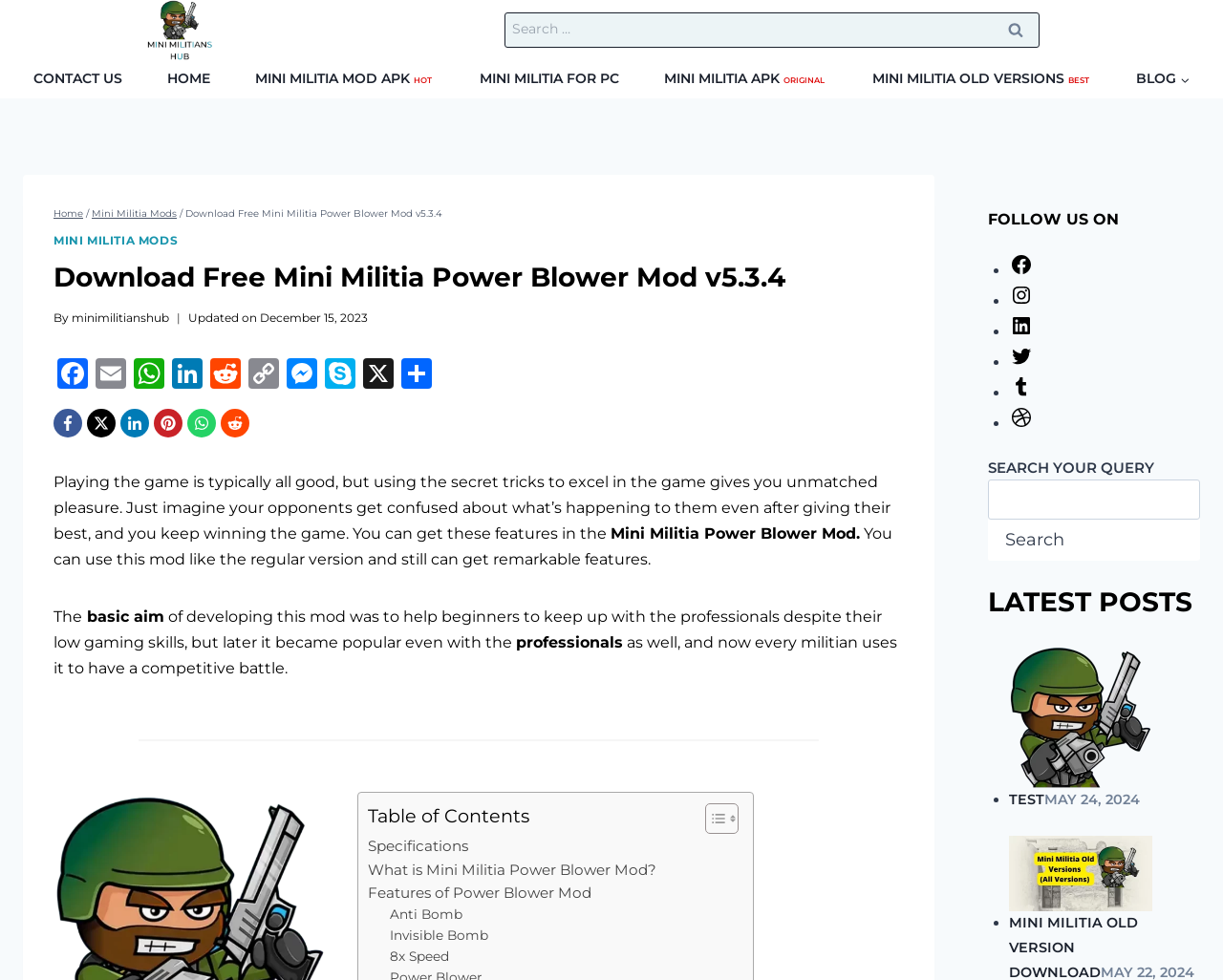Provide an in-depth description of the elements and layout of the webpage.

The webpage is about downloading the Mini Militia Power Blower Mod, a modified version of the popular game Mini Militia. At the top of the page, there is a logo of Mini Militians Hub, a search bar, and a navigation menu with links to different sections of the website, including "CONTACT US", "HOME", "MINI MILITIA MOD APKHOT", and more.

Below the navigation menu, there is a header section with a title "Download Free Mini Militia Power Blower Mod v5.3.4" and a breadcrumb navigation showing the current page's location within the website. On the right side of the header section, there are social media links to Facebook, Email, WhatsApp, and more.

The main content of the page is divided into several sections. The first section describes the benefits of using the Power Blower Mod, stating that it allows players to excel in the game and win against their opponents. The mod is designed to help beginners keep up with professionals, but it has become popular among all players.

The next section is a table of contents with links to different parts of the page, including "Specifications", "What is Mini Militia Power Blower Mod?", "Features of Power Blower Mod", and more.

Following the table of contents, there are several links to specific features of the mod, such as "Anti Bomb", "Invisible Bomb", and "8x Speed". These links are likely to provide more information about each feature.

At the bottom of the page, there is a section titled "FOLLOW US ON" with links to the website's social media profiles on Facebook, Instagram, LinkedIn, Twitter, Tumblr, and Dribbble. There is also a search bar that allows users to search for specific queries on the website.